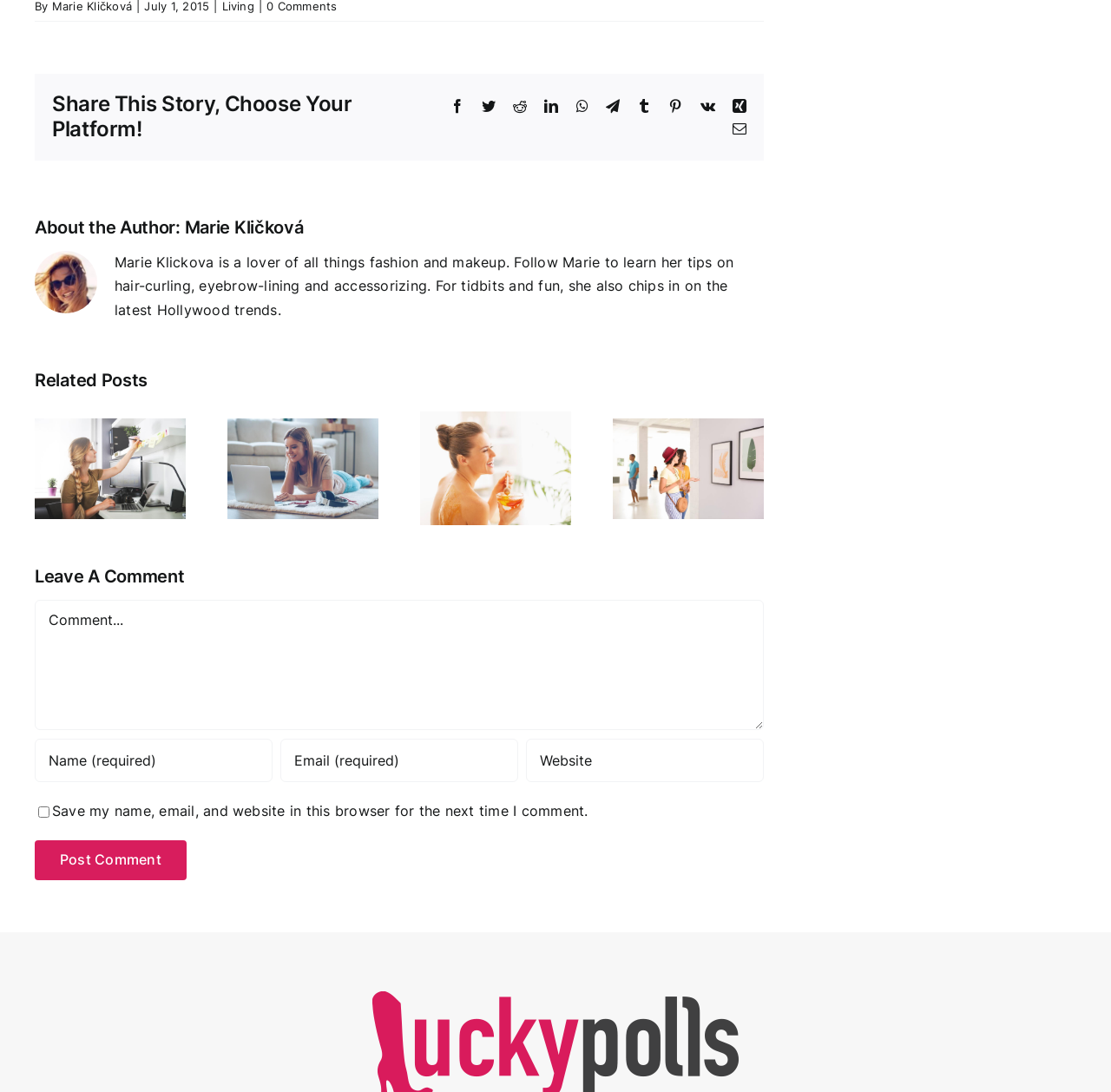How many textboxes are available for leaving a comment?
Look at the image and respond with a single word or a short phrase.

4